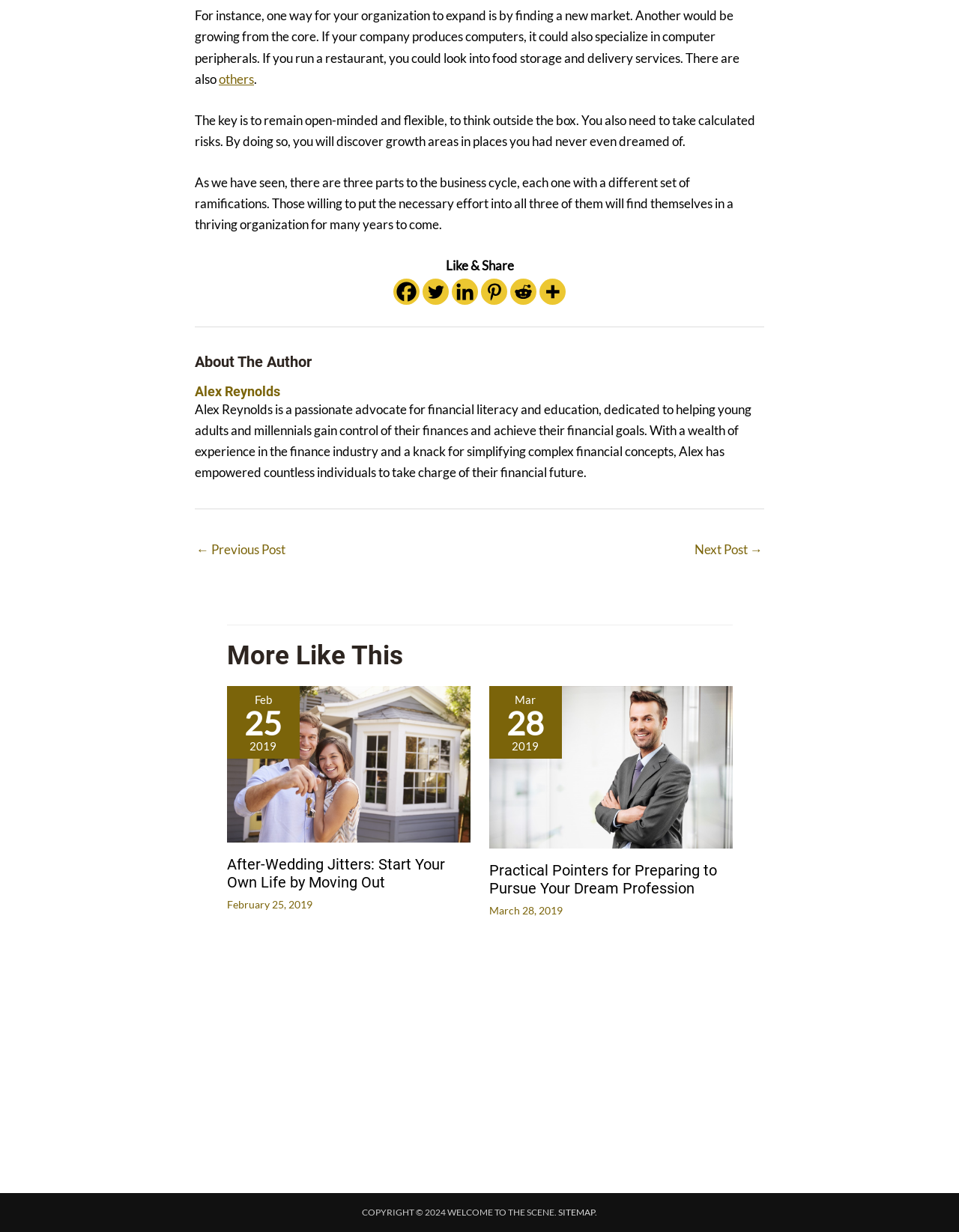Please identify the bounding box coordinates of the element I need to click to follow this instruction: "Visit the author's page".

[0.203, 0.311, 0.797, 0.324]